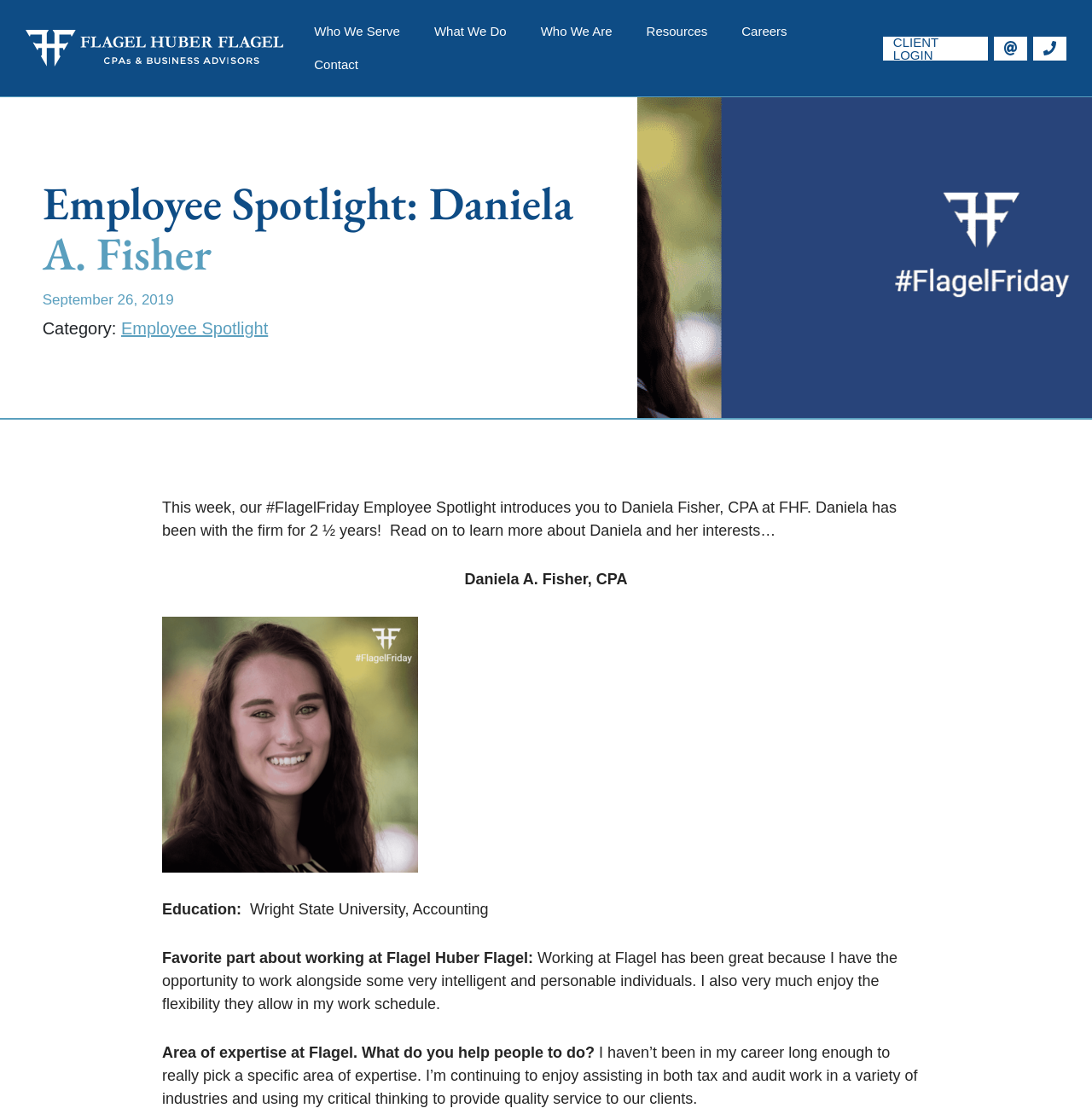Identify the bounding box coordinates for the UI element described as: "Equipment". The coordinates should be provided as four floats between 0 and 1: [left, top, right, bottom].

None